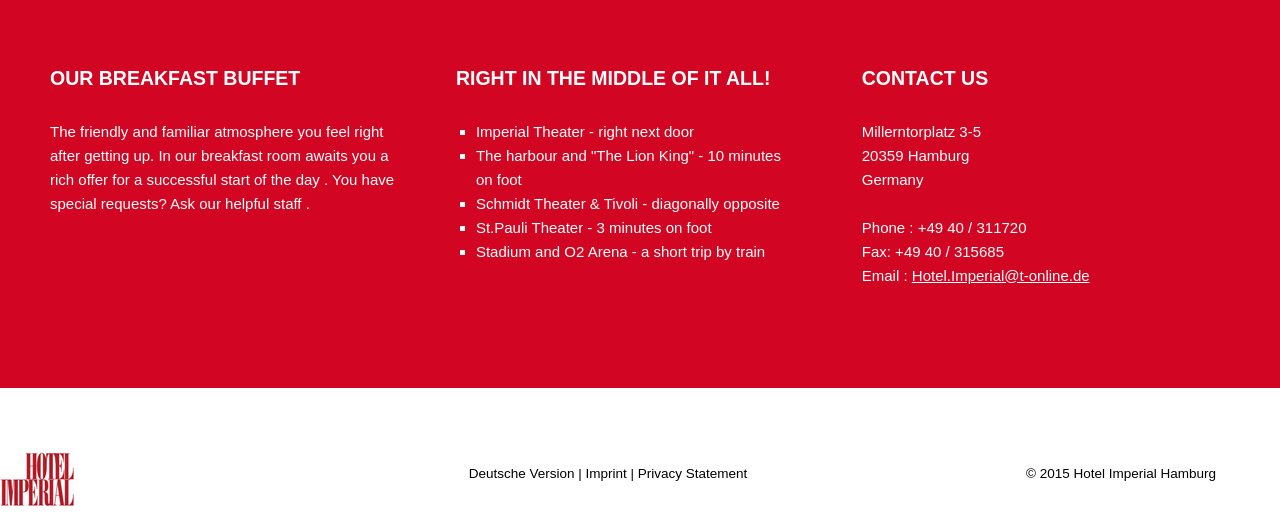Analyze the image and deliver a detailed answer to the question: What is the name of the hotel?

I found the answer by looking at the image element with the text 'Hotel Imperial Hamburg' at the bottom of the page, which suggests that it is the name of the hotel.